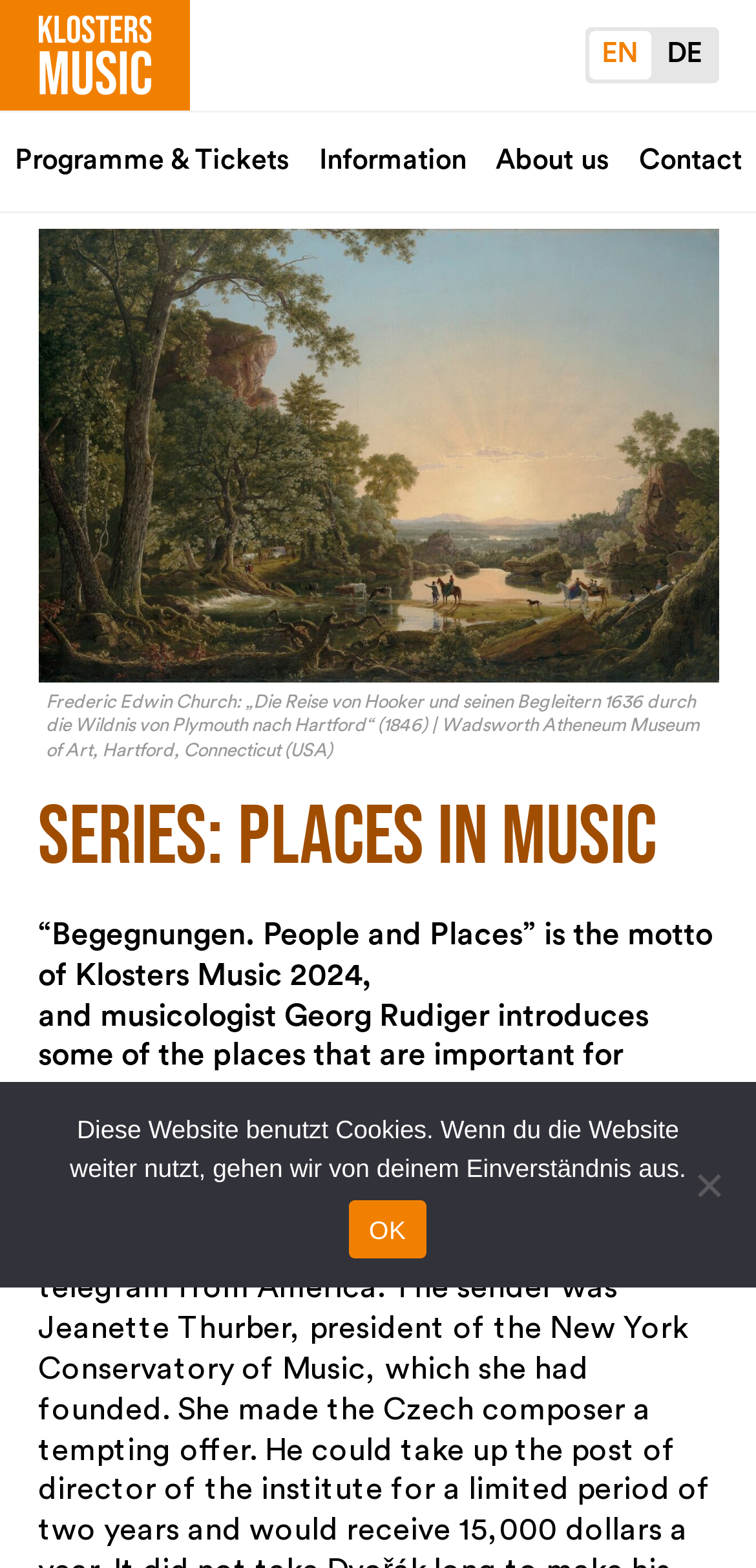Please identify the bounding box coordinates of the element on the webpage that should be clicked to follow this instruction: "learn more about From the New World". The bounding box coordinates should be given as four float numbers between 0 and 1, formatted as [left, top, right, bottom].

[0.483, 0.715, 0.873, 0.737]